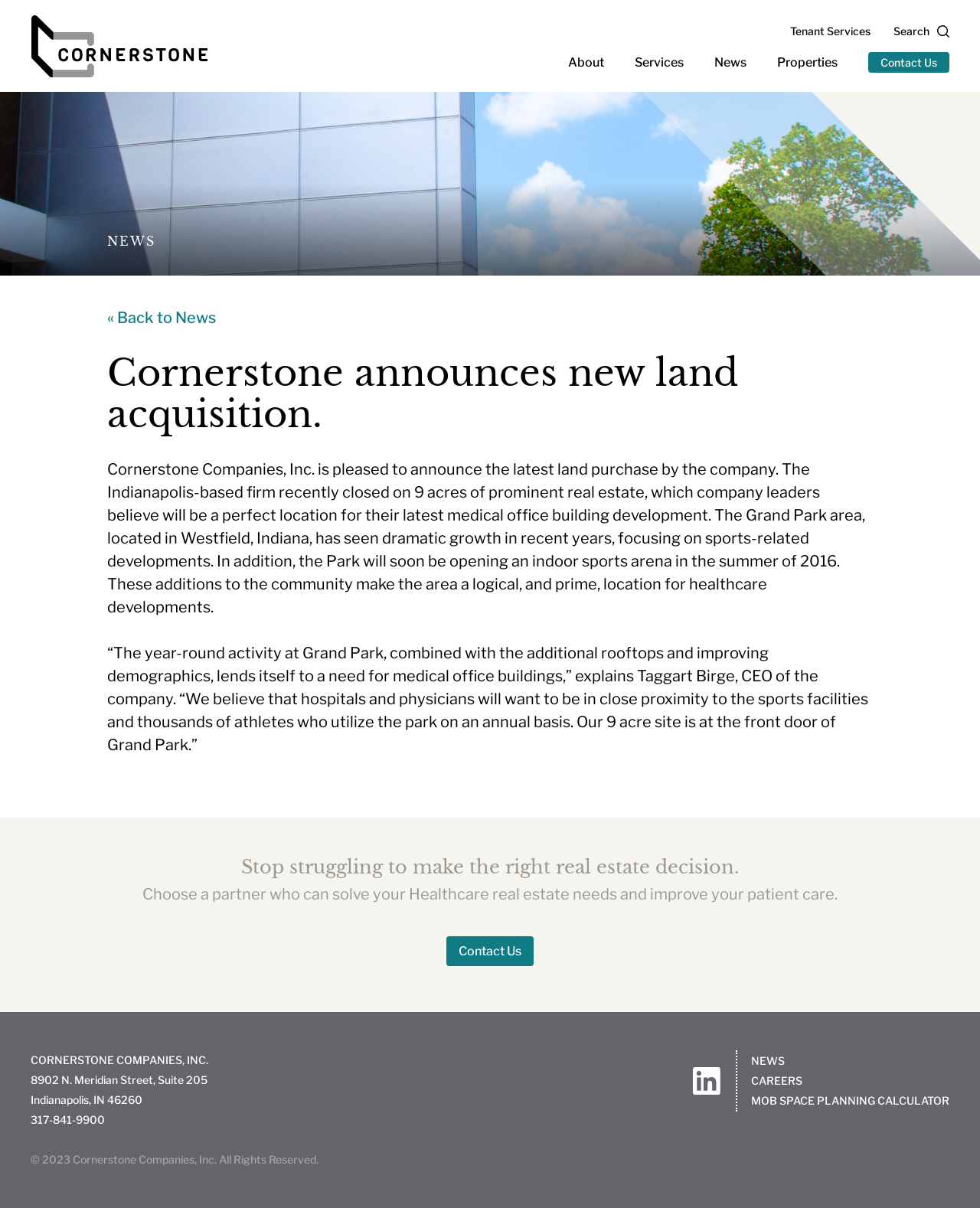Please give the bounding box coordinates of the area that should be clicked to fulfill the following instruction: "Click on Home". The coordinates should be in the format of four float numbers from 0 to 1, i.e., [left, top, right, bottom].

None